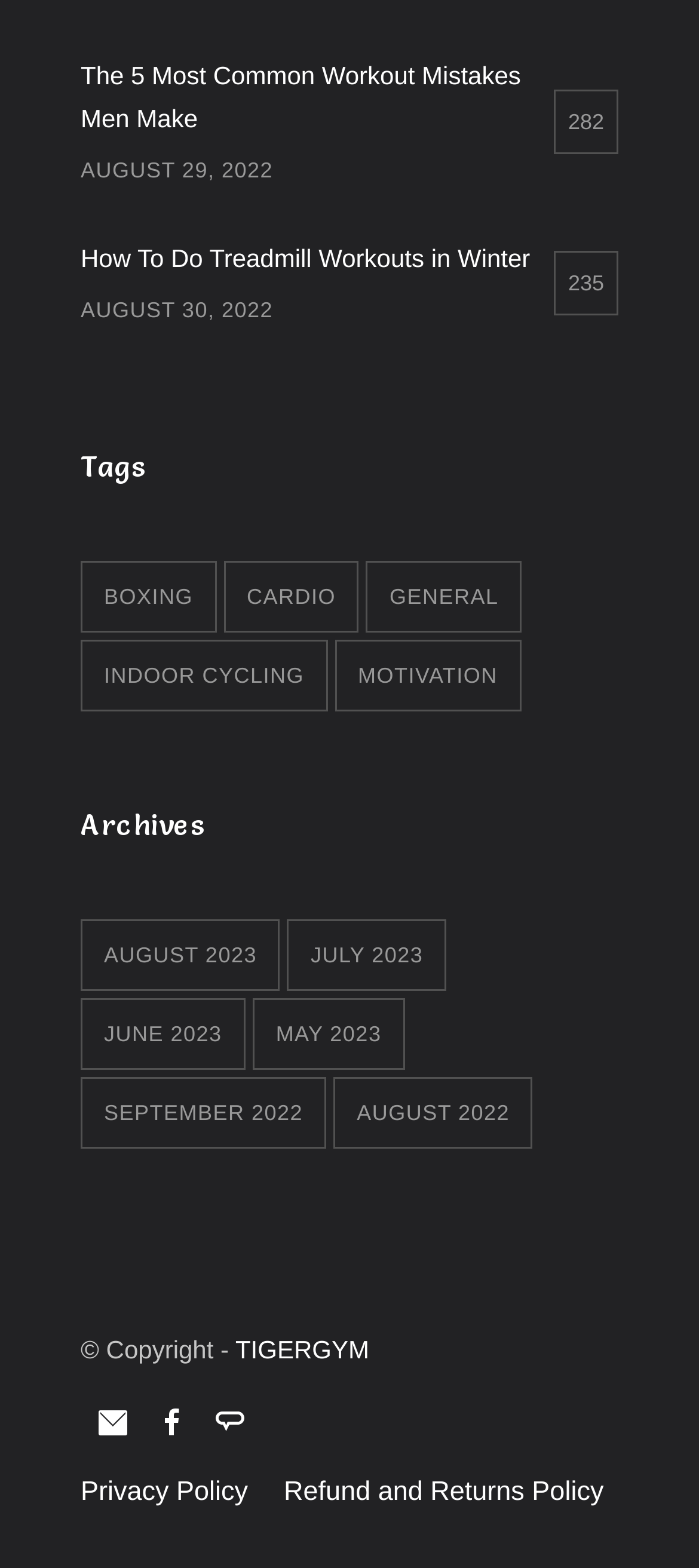How many months are listed under 'Archives'?
Examine the image and provide an in-depth answer to the question.

I counted the number of months listed under the 'Archives' section, which are 'AUGUST 2023', 'JULY 2023', 'JUNE 2023', 'MAY 2023', and 'SEPTEMBER 2022', so there are 5 months in total.